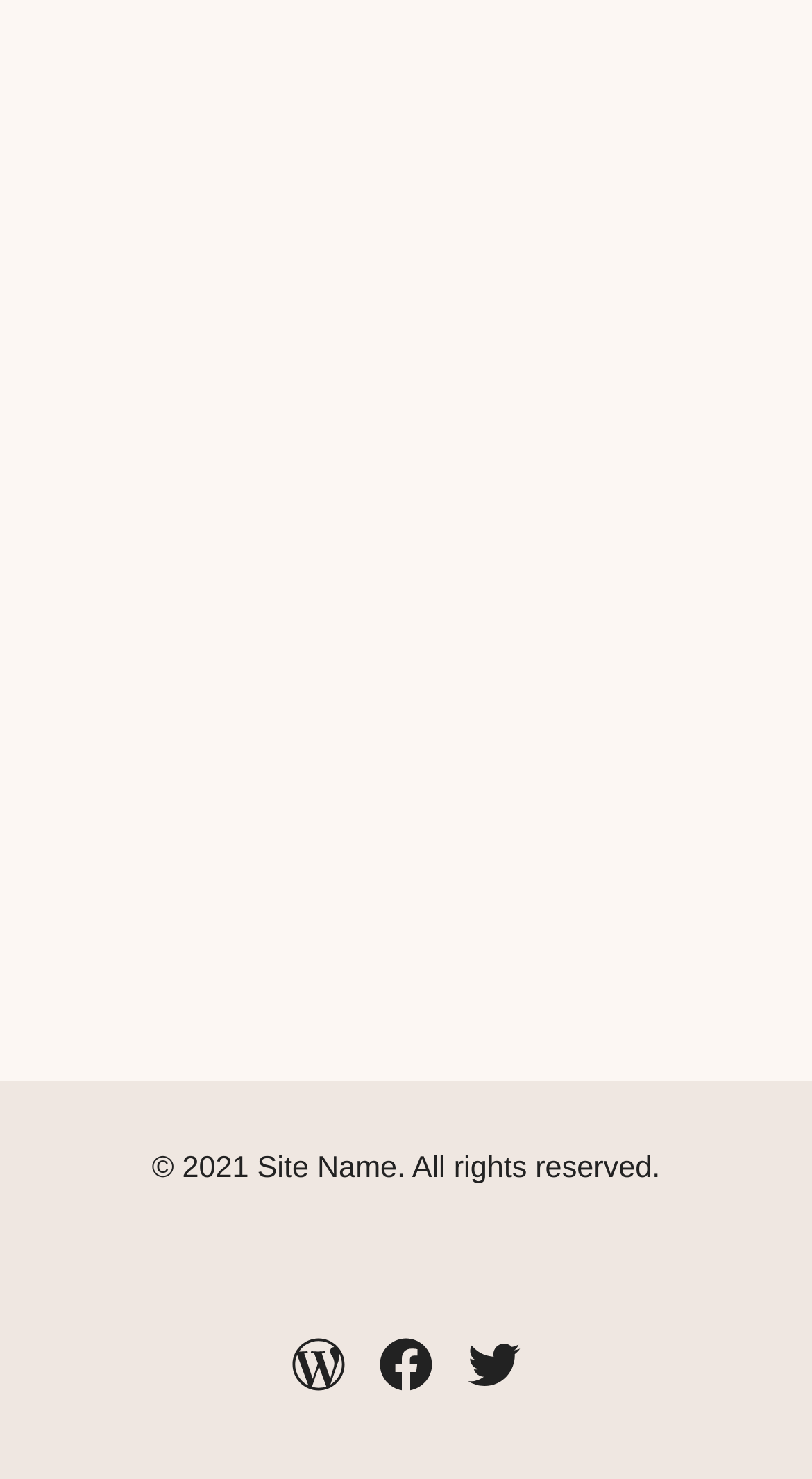Find the bounding box coordinates of the UI element according to this description: "Menu".

None